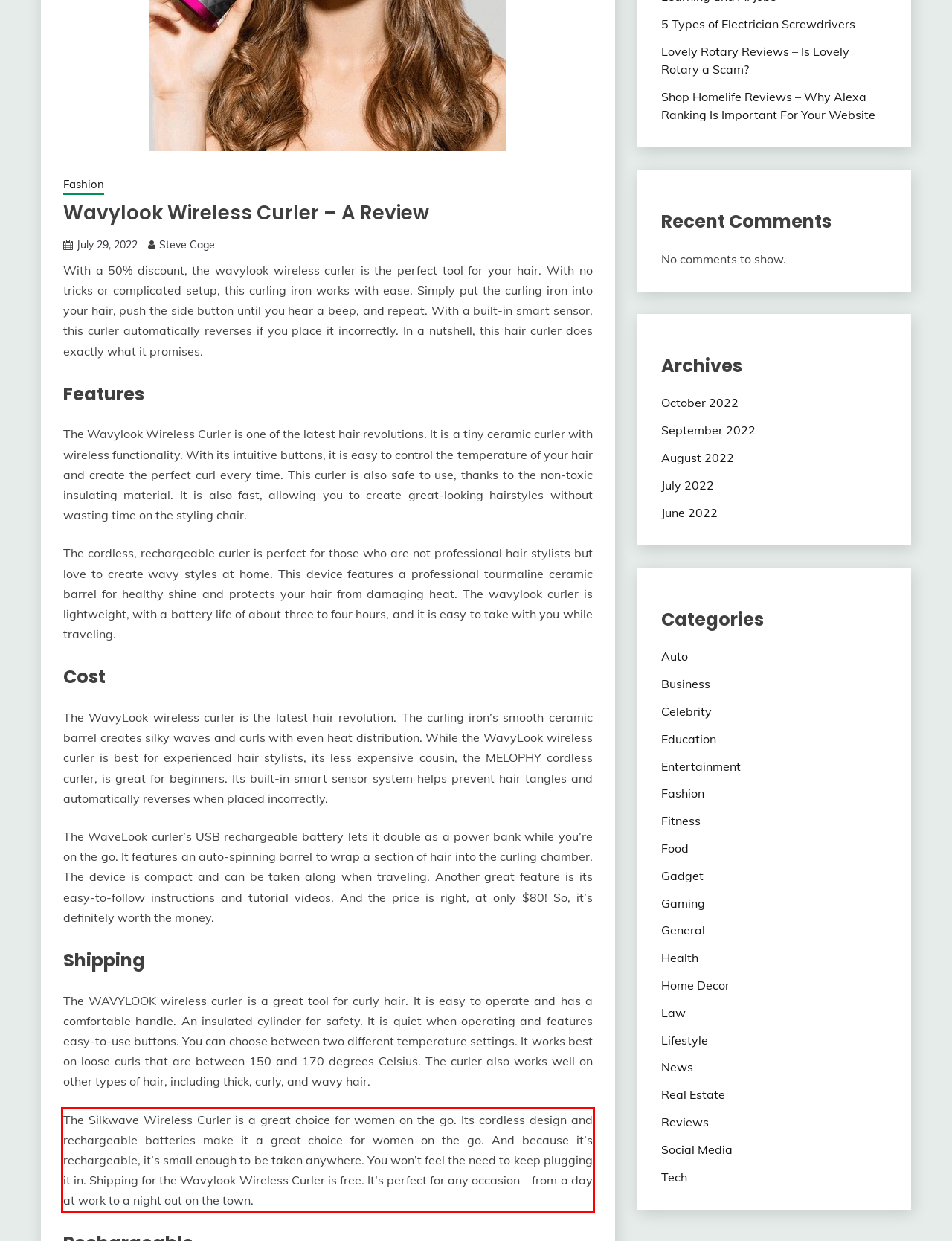Review the webpage screenshot provided, and perform OCR to extract the text from the red bounding box.

The Silkwave Wireless Curler is a great choice for women on the go. Its cordless design and rechargeable batteries make it a great choice for women on the go. And because it’s rechargeable, it’s small enough to be taken anywhere. You won’t feel the need to keep plugging it in. Shipping for the Wavylook Wireless Curler is free. It’s perfect for any occasion – from a day at work to a night out on the town.